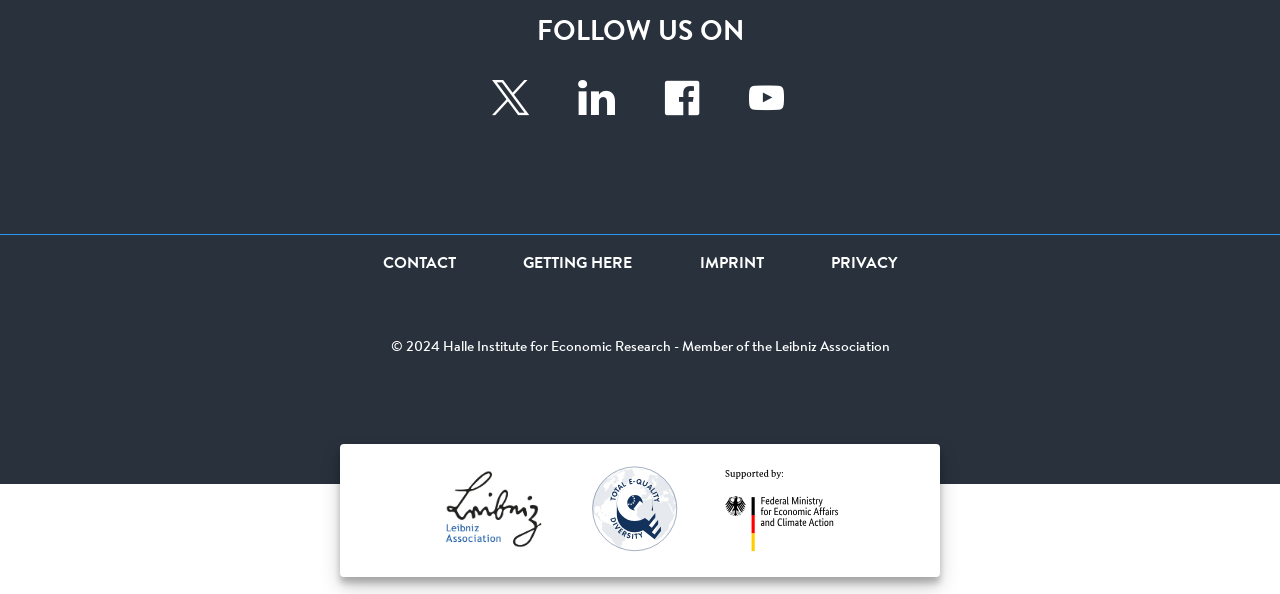Identify the bounding box coordinates of the region I need to click to complete this instruction: "Follow us on Facebook".

[0.384, 0.135, 0.417, 0.194]